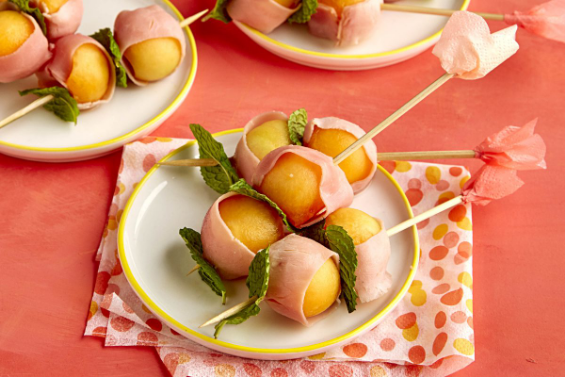What is the color of the plate's rim?
Answer with a single word or phrase, using the screenshot for reference.

Yellow